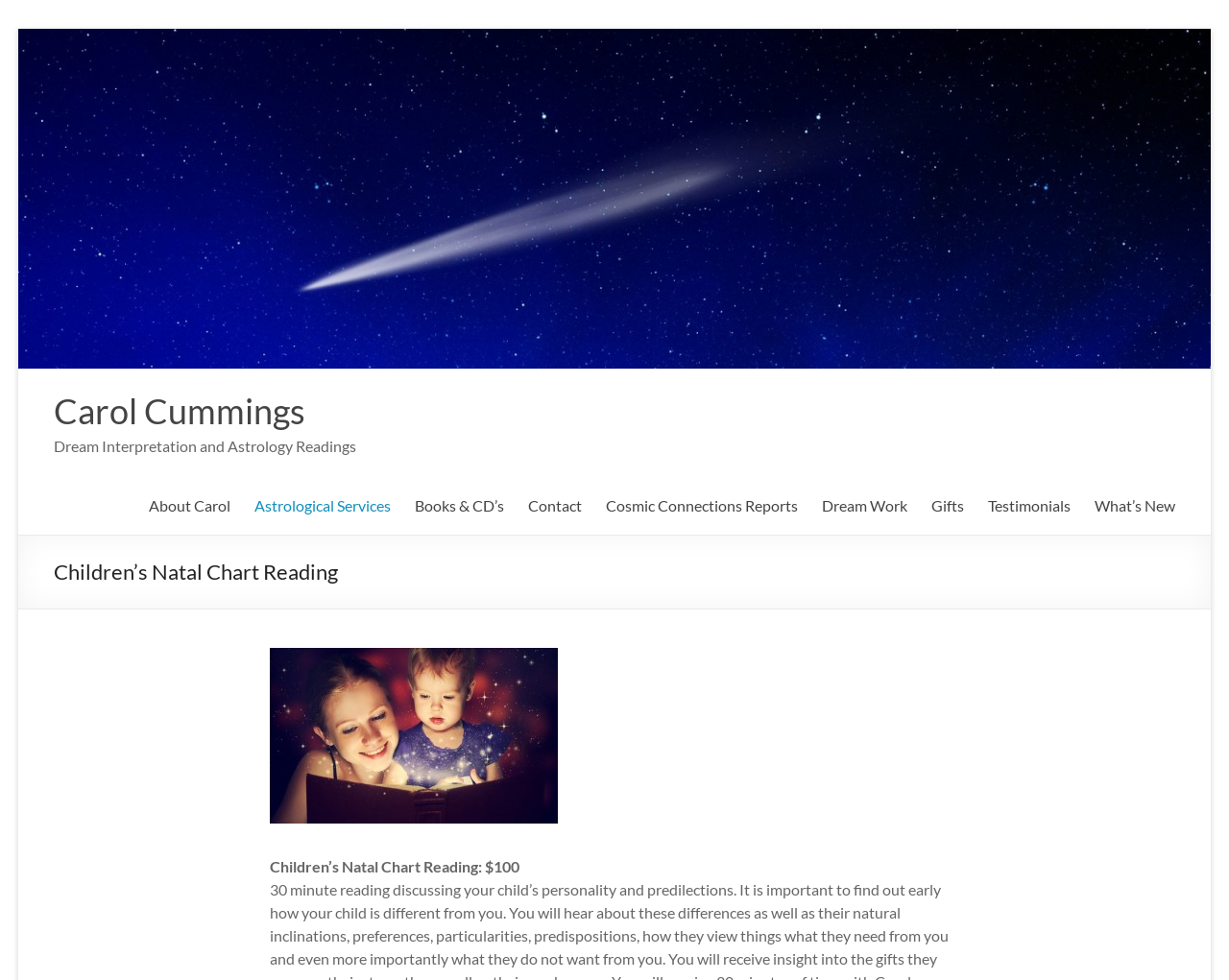Convey a detailed summary of the webpage, mentioning all key elements.

The webpage is about Carol Cummings, an astrologer who offers various services related to astrology and dream interpretation. At the top left of the page, there is a link to skip to the content. Below it, there is a large image of Carol Cummings, taking up most of the width of the page. 

To the right of the image, there is a heading with Carol Cummings' name, which is also a link. Below the heading, there is a brief description of her services, "Dream Interpretation and Astrology Readings". 

Underneath, there is a row of links to different sections of the website, including "About Carol", "Astrological Services", "Books & CD’s", "Contact", "Cosmic Connections Reports", "Dream Work", "Gifts", "Testimonials", and "What’s New". These links are evenly spaced and take up the full width of the page.

Below the row of links, there is another heading, "Children’s Natal Chart Reading", which is a specific service offered by Carol Cummings. Below this heading, there is a brief description of the service, including its price, "$100".